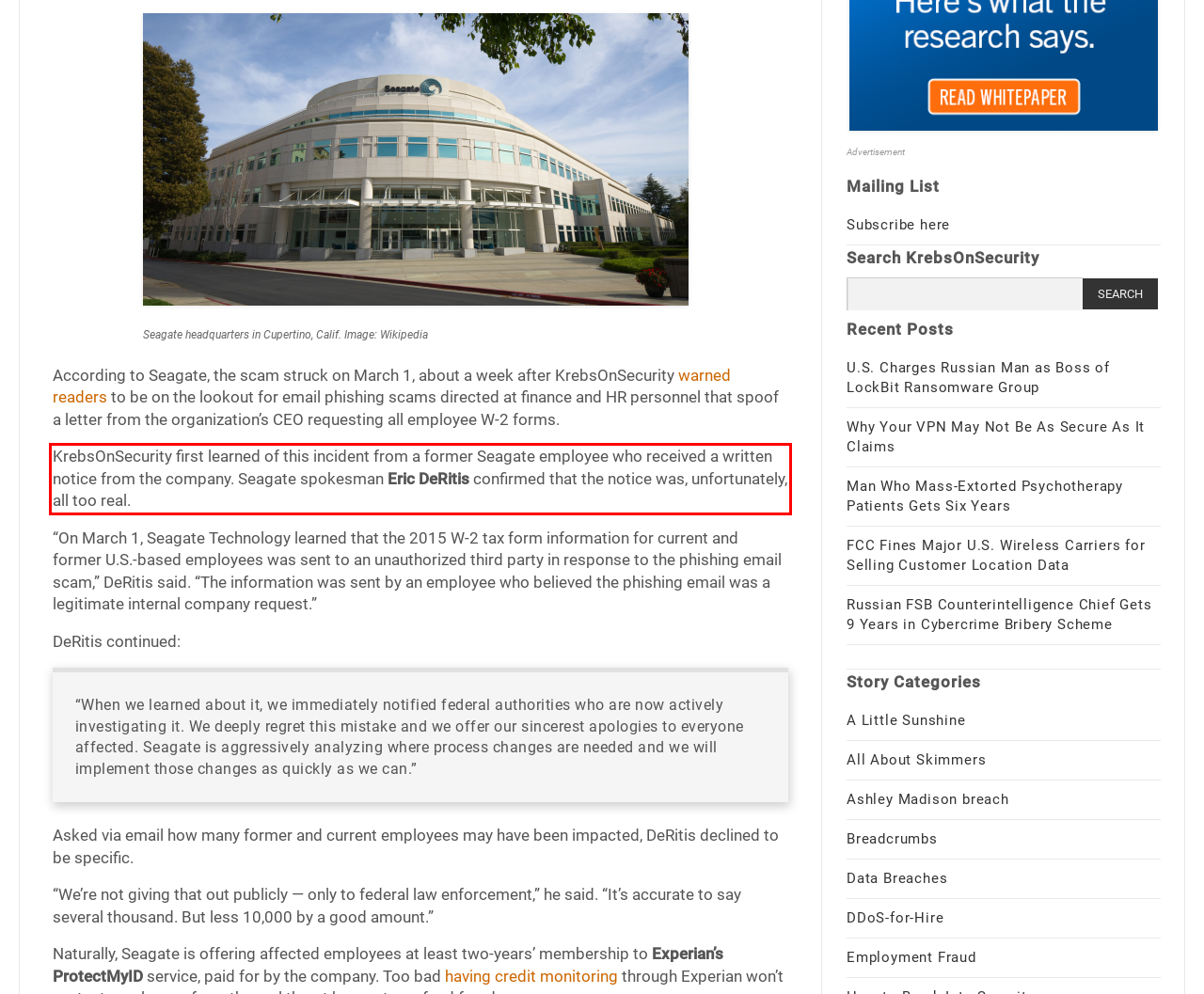Using OCR, extract the text content found within the red bounding box in the given webpage screenshot.

KrebsOnSecurity first learned of this incident from a former Seagate employee who received a written notice from the company. Seagate spokesman Eric DeRitis confirmed that the notice was, unfortunately, all too real.